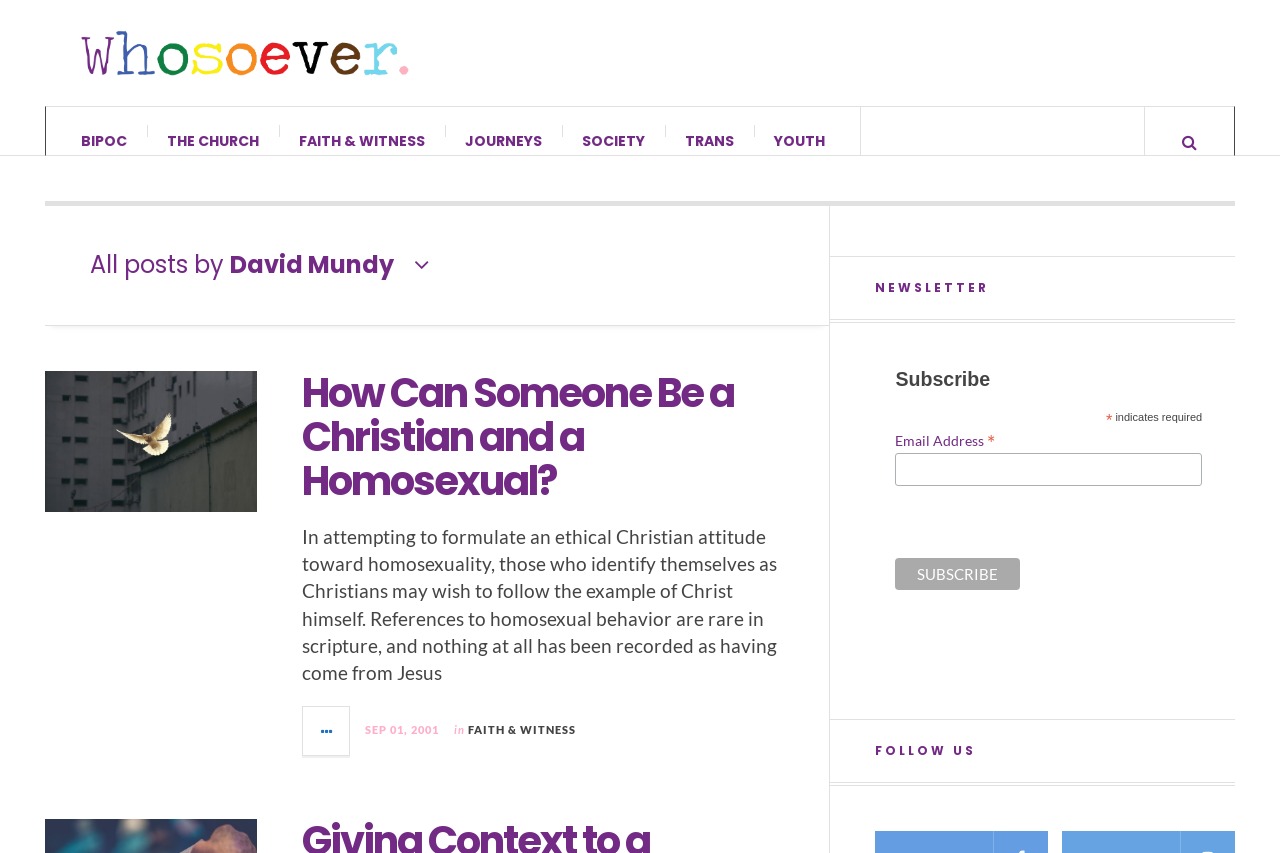Please locate the bounding box coordinates of the element that needs to be clicked to achieve the following instruction: "Click on Whosoever". The coordinates should be four float numbers between 0 and 1, i.e., [left, top, right, bottom].

[0.062, 0.035, 0.32, 0.089]